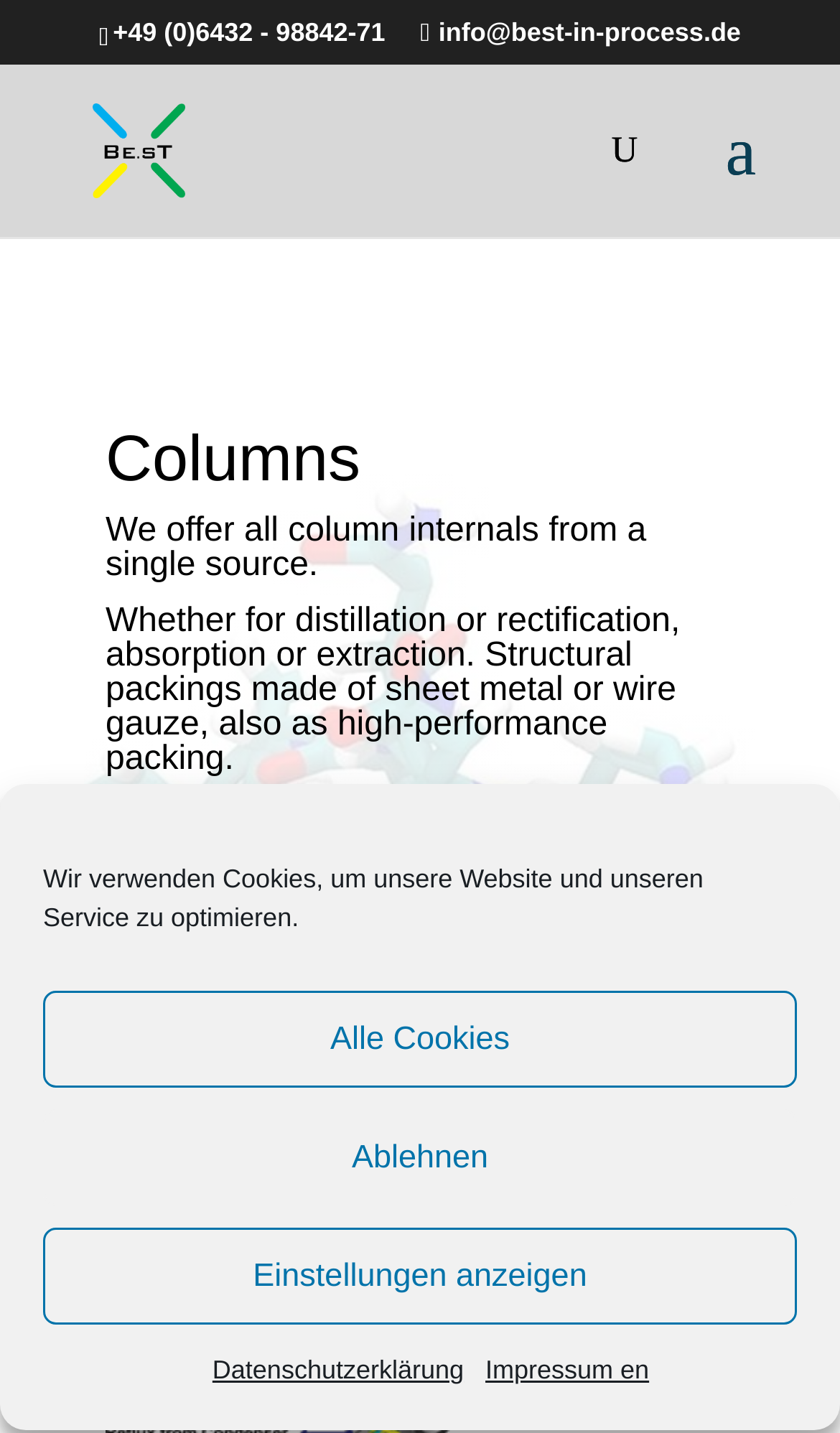What types of column internals are offered?
Refer to the screenshot and deliver a thorough answer to the question presented.

I found this information by reading the headings on the webpage, which describe the types of column internals offered by the company. The headings mention structural packings made of sheet metal or wire gauze, valve trays, and random packings.